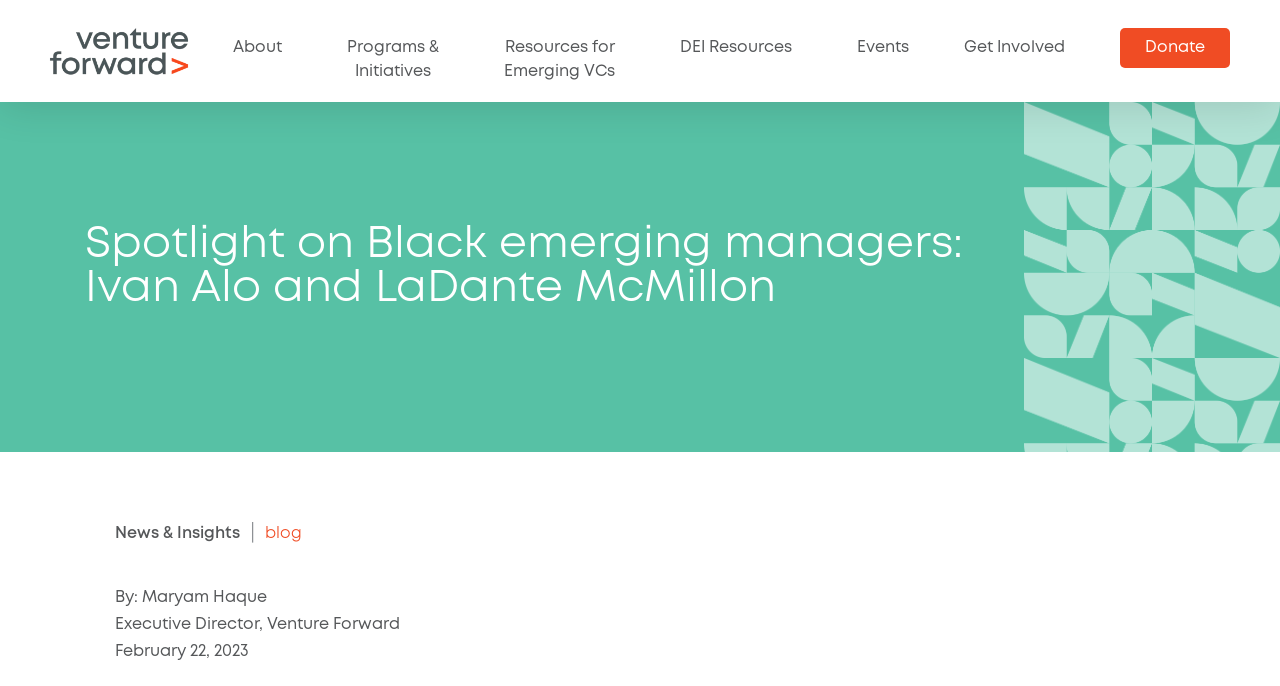Identify the bounding box coordinates of the HTML element based on this description: "Events".

[0.654, 0.034, 0.726, 0.106]